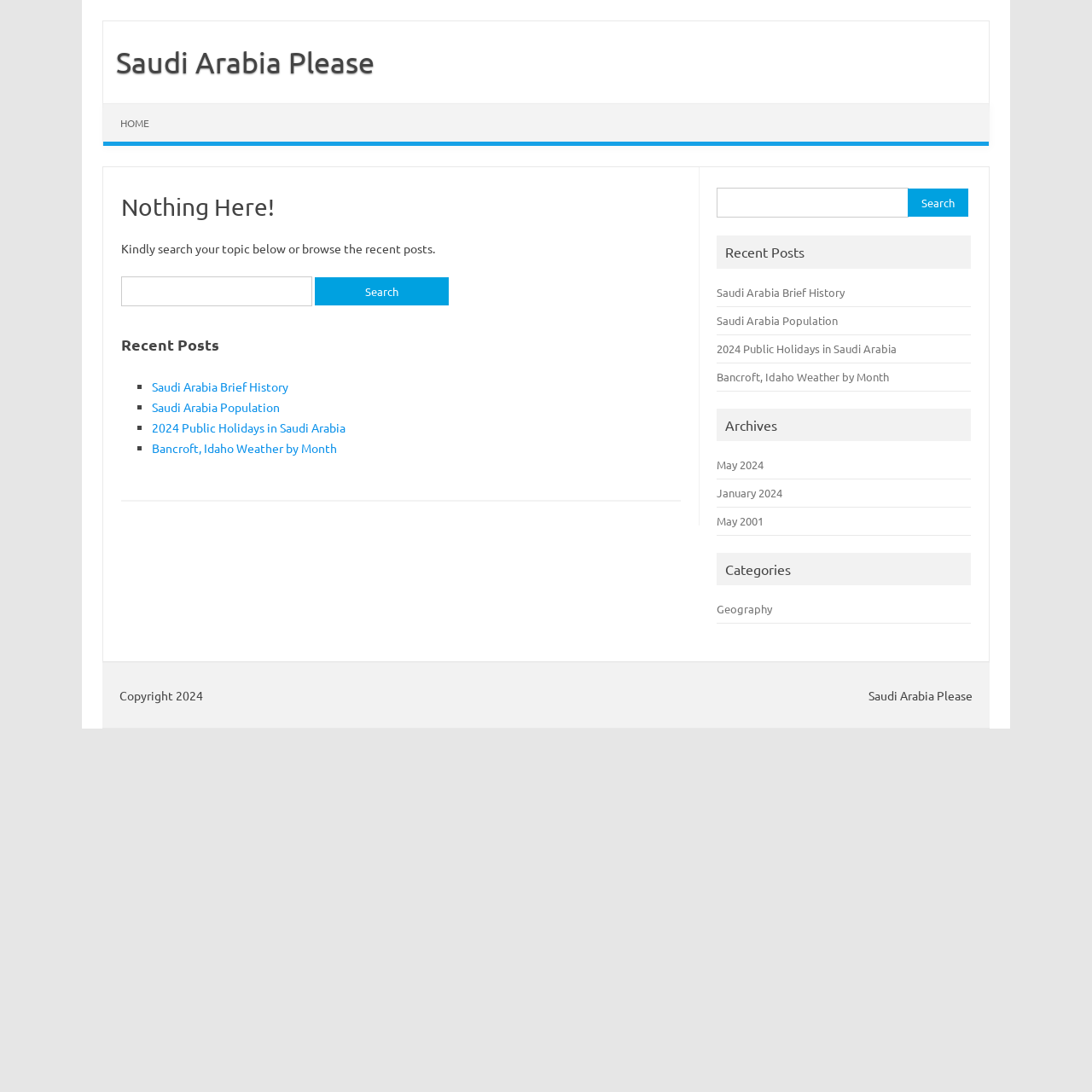Indicate the bounding box coordinates of the element that needs to be clicked to satisfy the following instruction: "Click on Saudi Arabia Brief History". The coordinates should be four float numbers between 0 and 1, i.e., [left, top, right, bottom].

[0.139, 0.347, 0.264, 0.361]